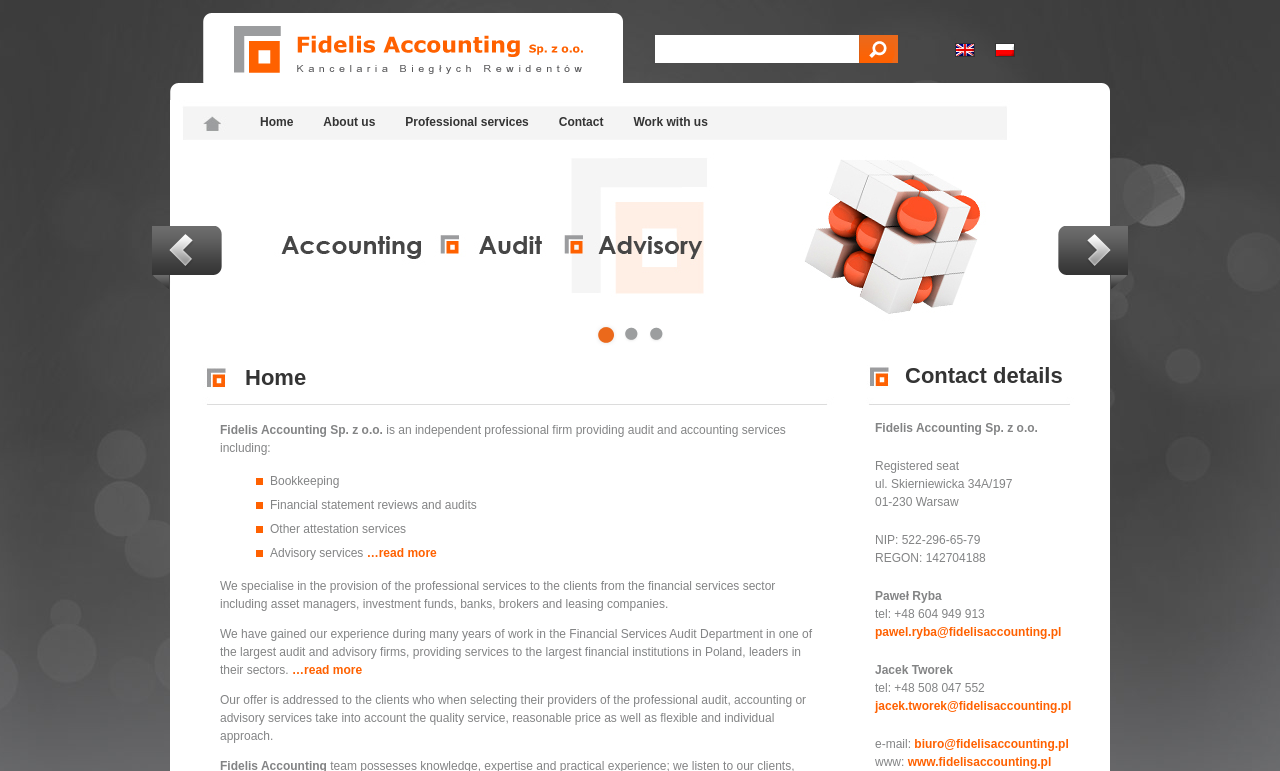Could you find the bounding box coordinates of the clickable area to complete this instruction: "go to Home page"?

[0.191, 0.13, 0.241, 0.187]